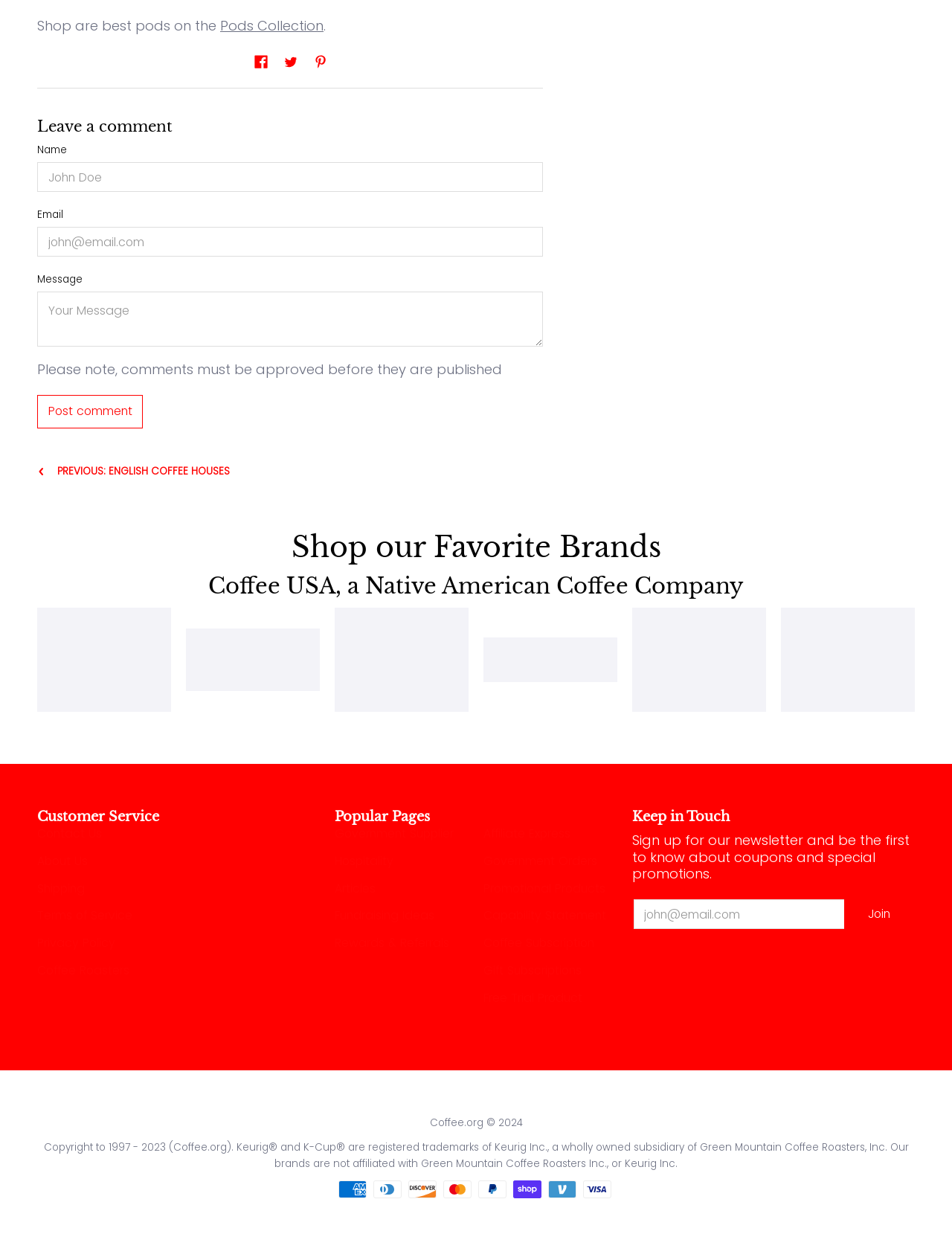Pinpoint the bounding box coordinates for the area that should be clicked to perform the following instruction: "Search ACD".

None